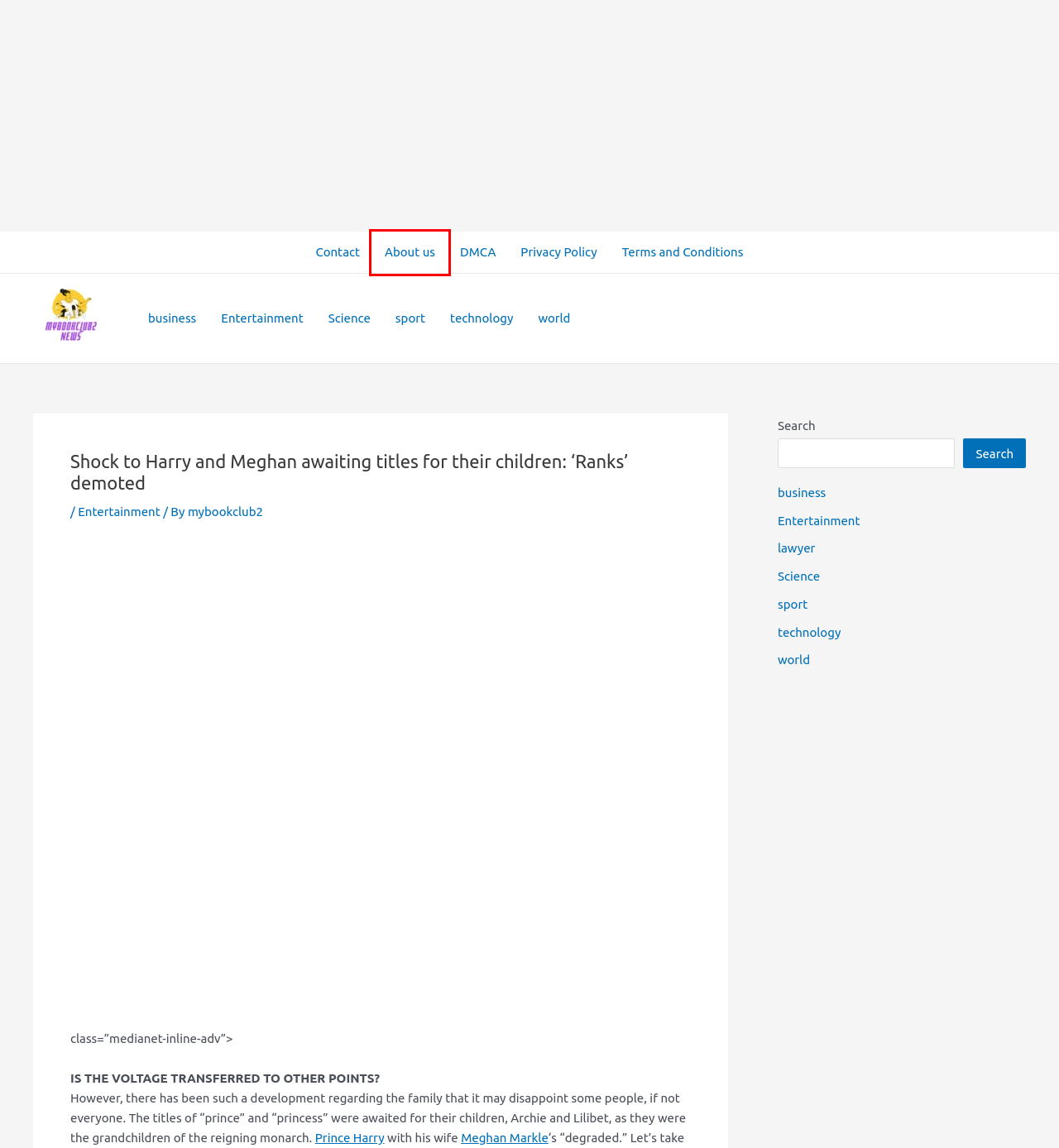You have a screenshot of a webpage, and a red bounding box highlights an element. Select the webpage description that best fits the new page after clicking the element within the bounding box. Options are:
A. DMCA
B. About us
C. lawyer
D. Entertainment
E. Privacy Policy
F. mybookclub2
G. sport
H. Terms and Conditions

B